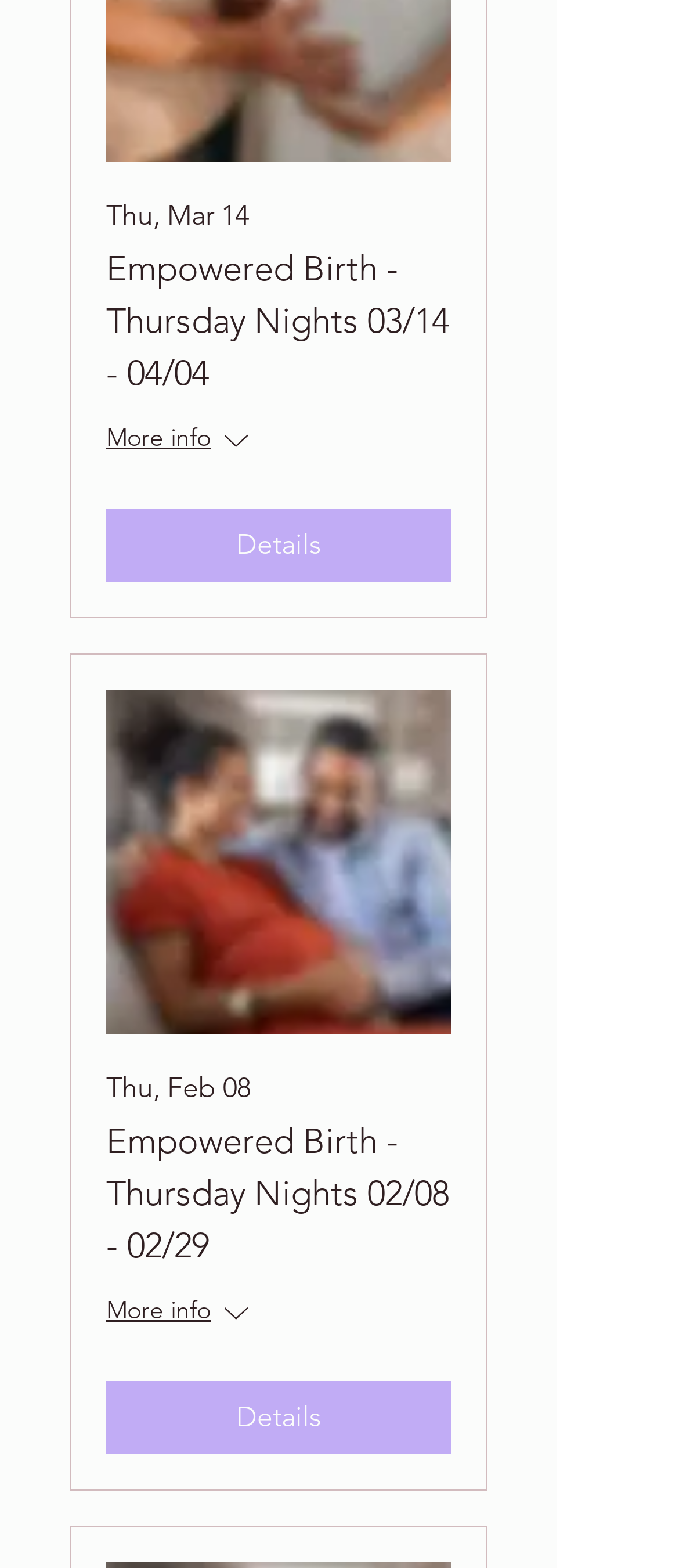Examine the image and give a thorough answer to the following question:
What is the name of the second event?

I looked at the second event title and found the name 'Empowered Birth - Thursday Nights 02/08 - 02/29', which is the name of the second event.